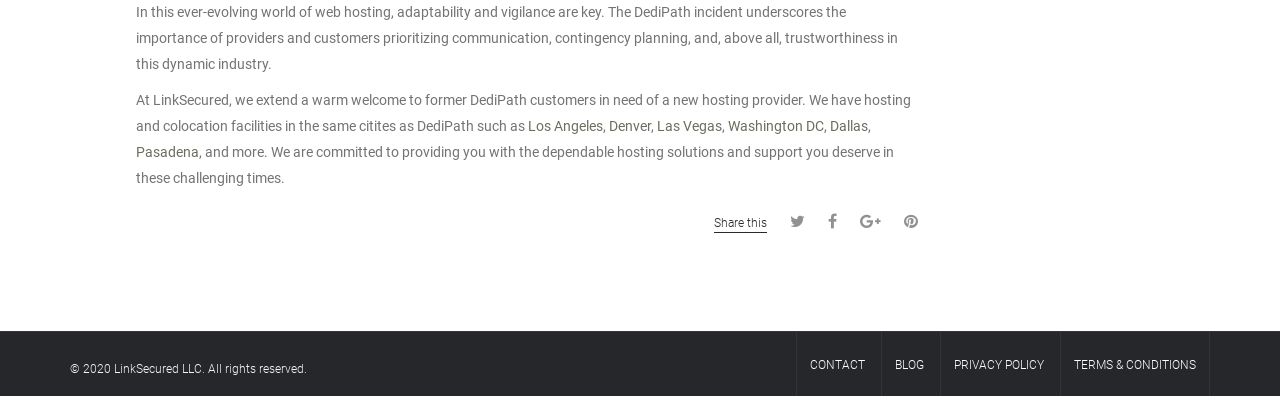Please locate the bounding box coordinates of the element's region that needs to be clicked to follow the instruction: "Click on Los Angeles". The bounding box coordinates should be provided as four float numbers between 0 and 1, i.e., [left, top, right, bottom].

[0.412, 0.298, 0.471, 0.338]